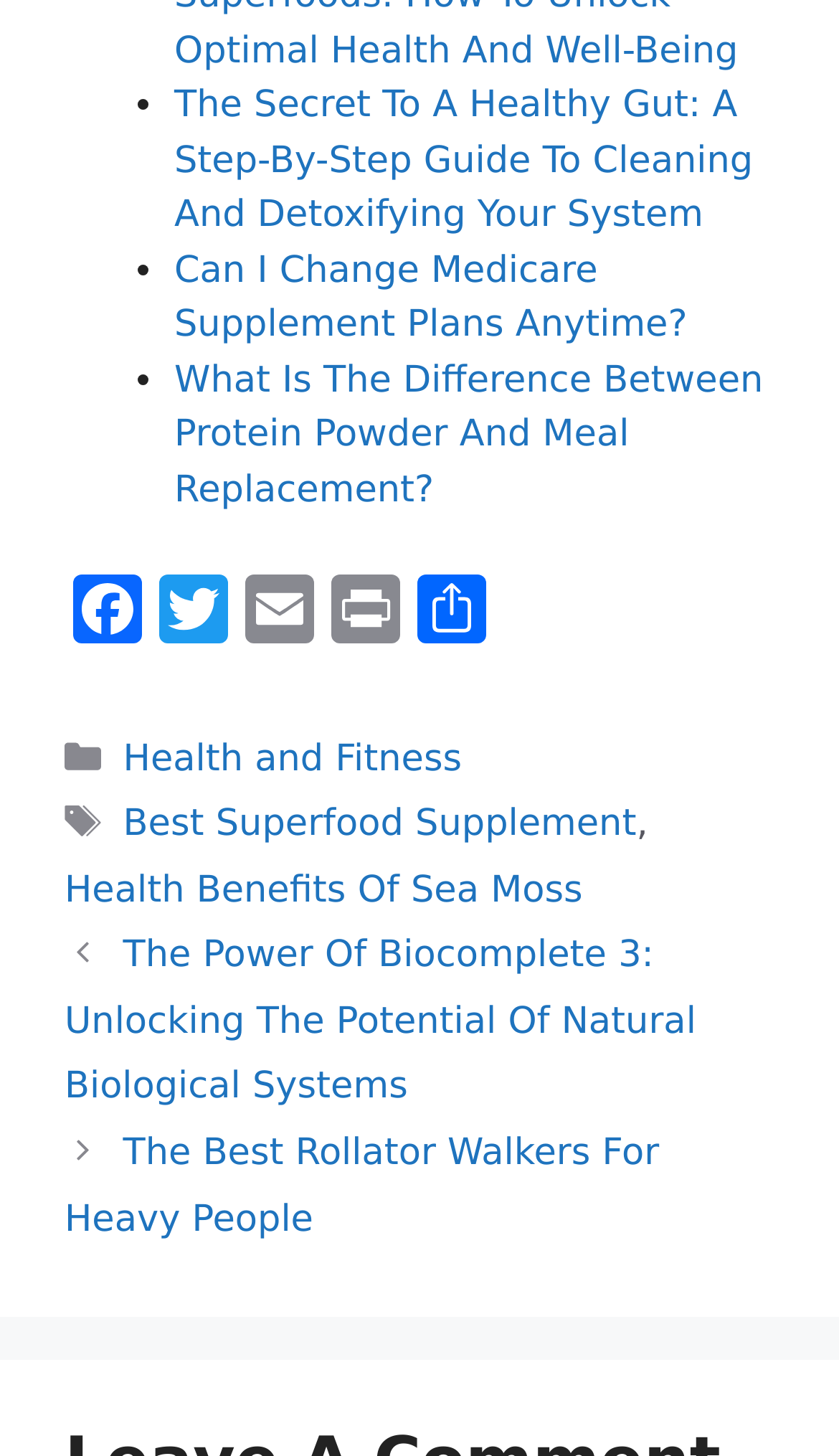Determine the bounding box coordinates in the format (top-left x, top-left y, bottom-right x, bottom-right y). Ensure all values are floating point numbers between 0 and 1. Identify the bounding box of the UI element described by: Health Benefits Of Sea Moss

[0.077, 0.597, 0.694, 0.626]